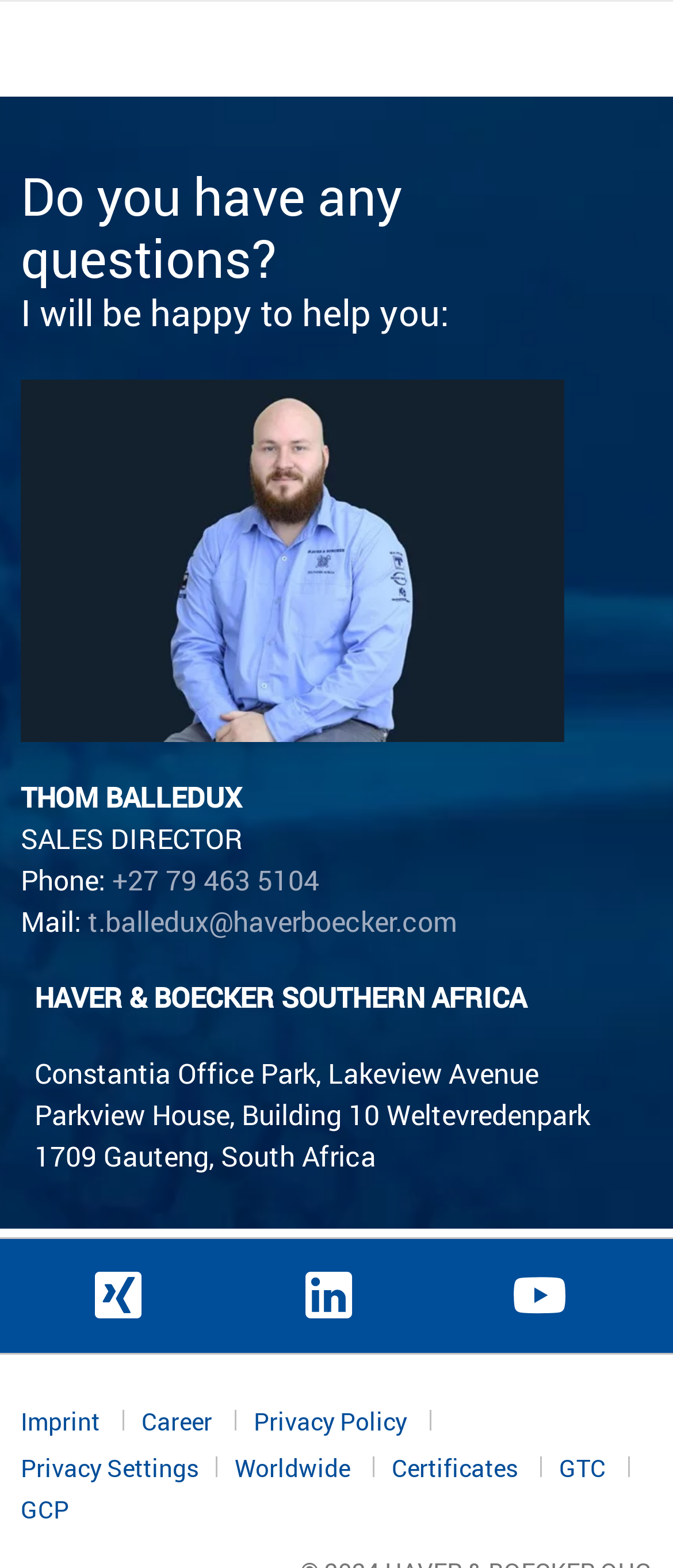Answer succinctly with a single word or phrase:
What is the phone number of the sales director?

+27 79 463 5104